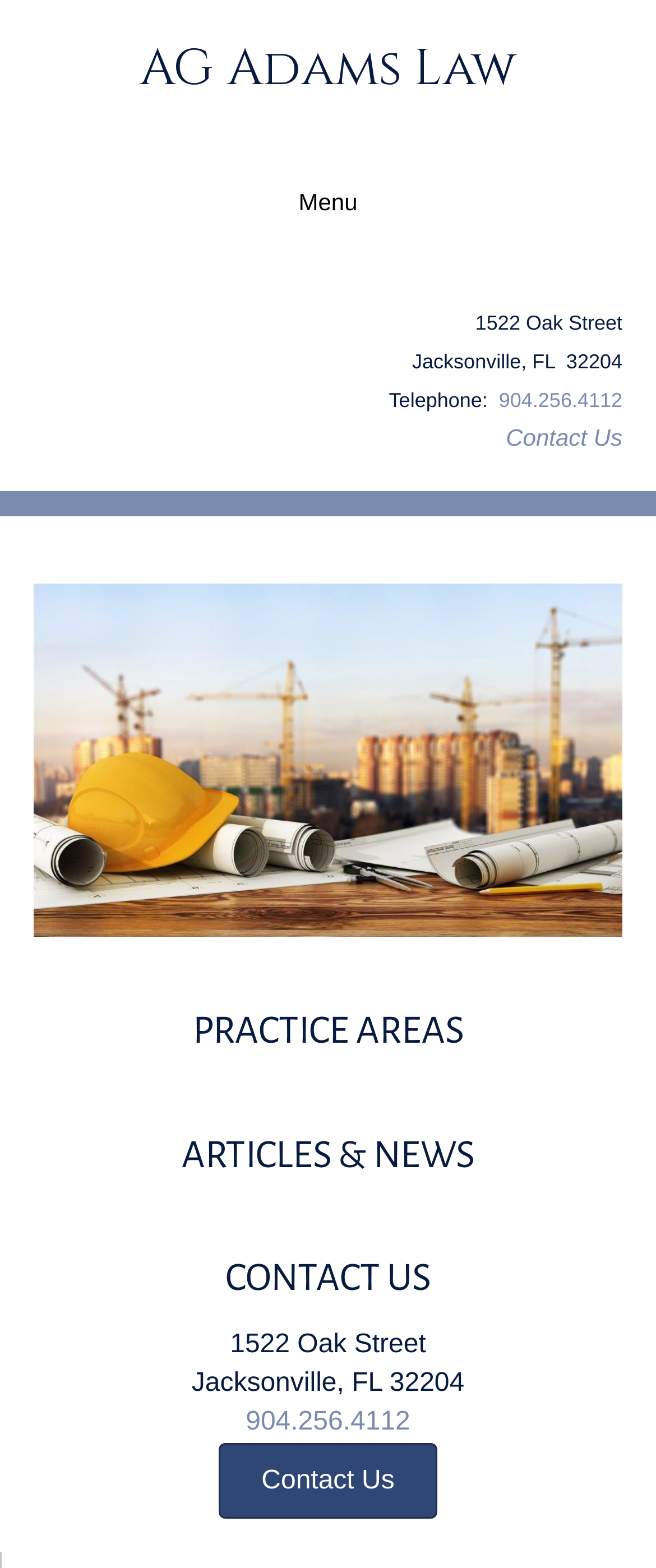Provide the bounding box coordinates of the area you need to click to execute the following instruction: "Click the 'Menu' button".

[0.051, 0.109, 0.949, 0.15]